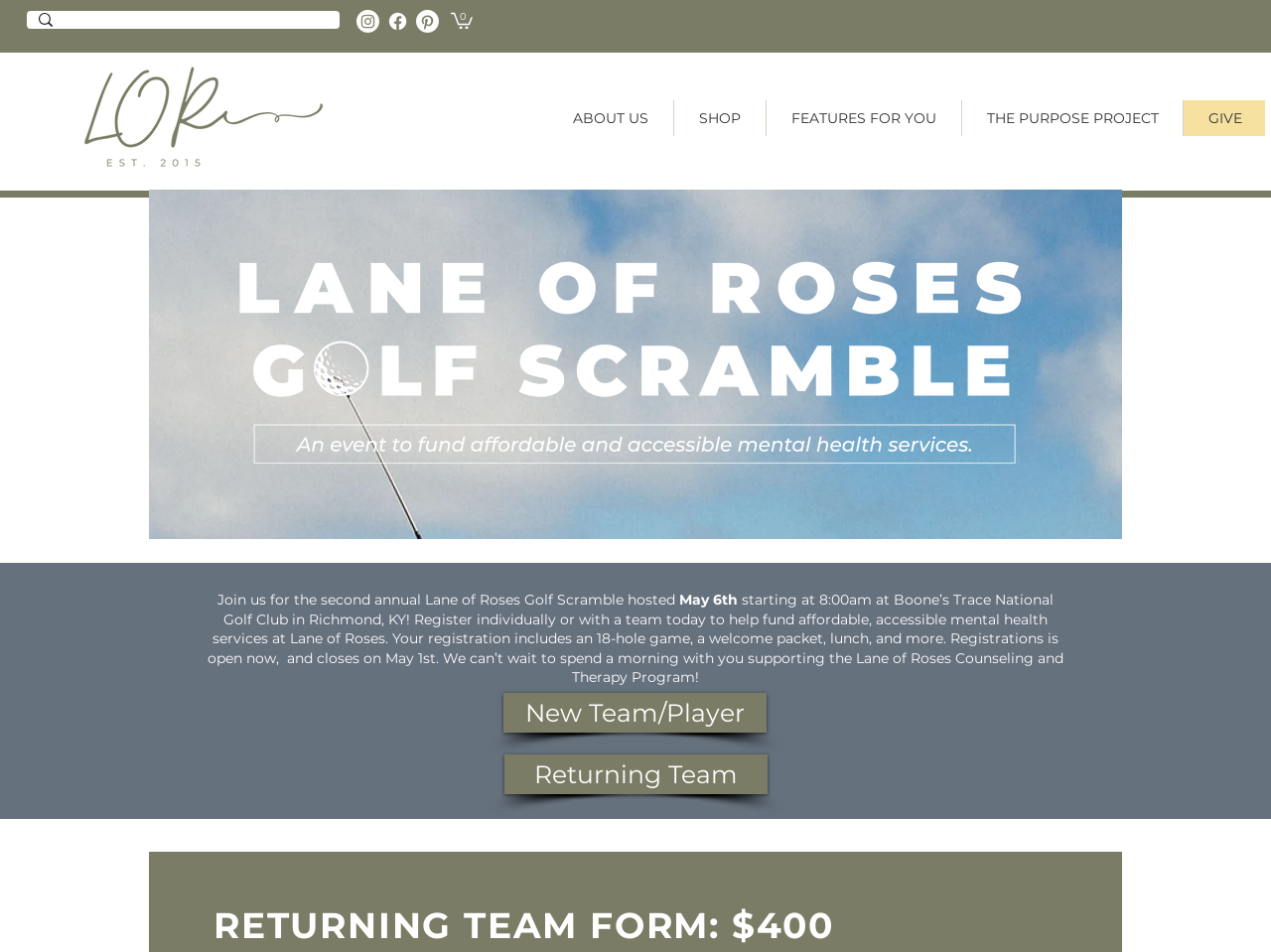Identify the coordinates of the bounding box for the element that must be clicked to accomplish the instruction: "View cart".

[0.355, 0.011, 0.372, 0.031]